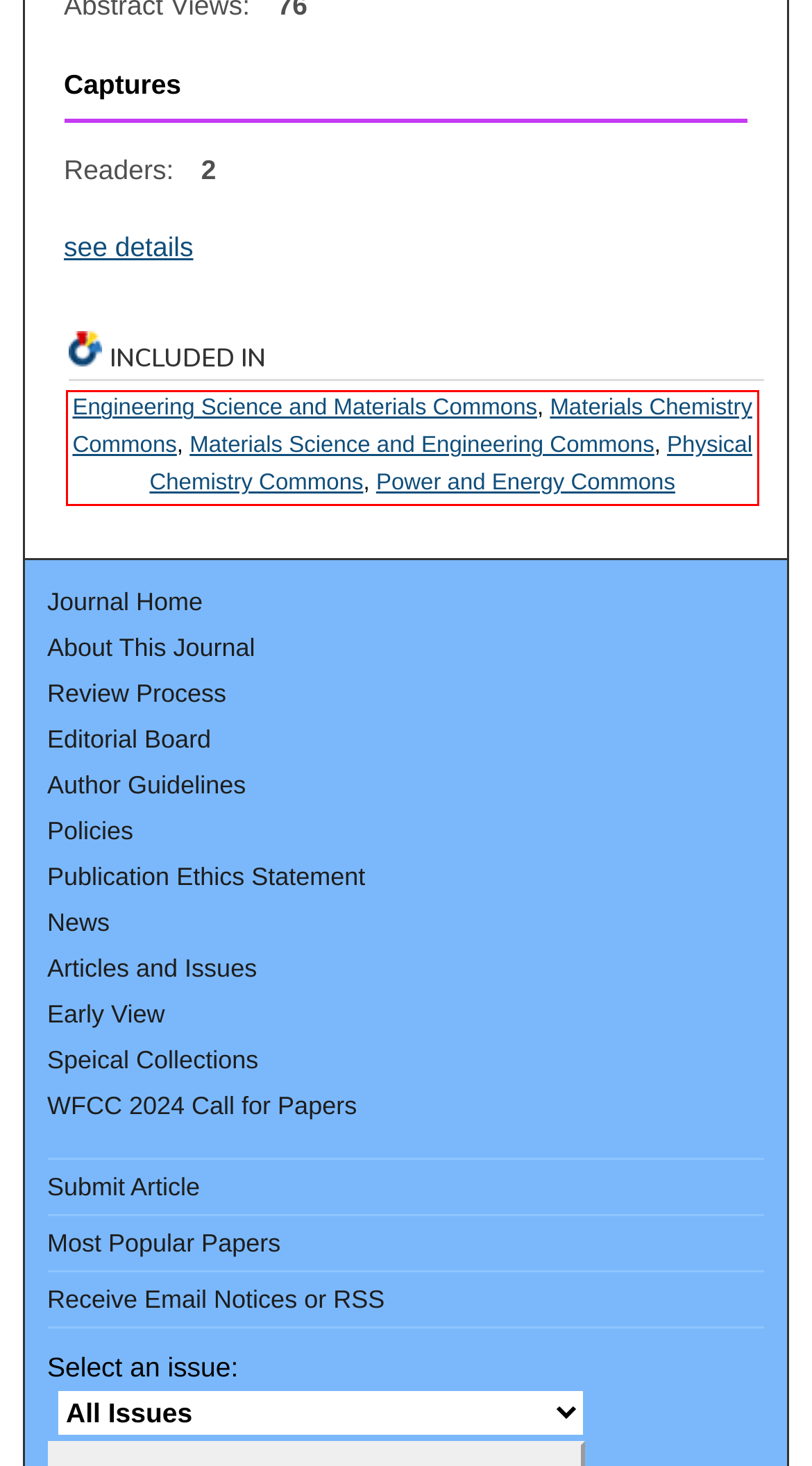Observe the screenshot of the webpage, locate the red bounding box, and extract the text content within it.

Engineering Science and Materials Commons, Materials Chemistry Commons, Materials Science and Engineering Commons, Physical Chemistry Commons, Power and Energy Commons